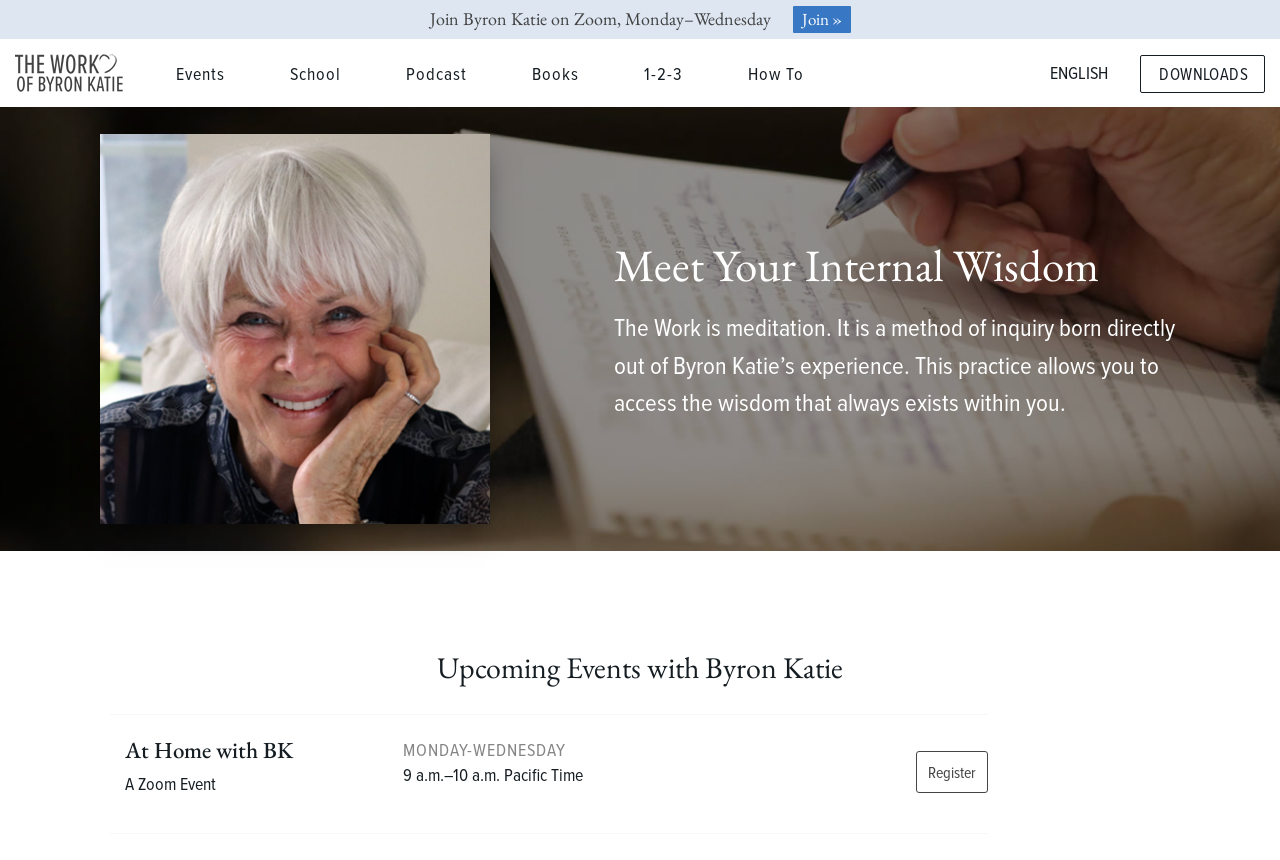How many links are there in the top navigation menu?
Can you provide a detailed and comprehensive answer to the question?

I counted the number of link elements in the top navigation menu and found 6 links: 'Events', 'School', 'Podcast', 'Books', '1-2-3', and 'How To'.